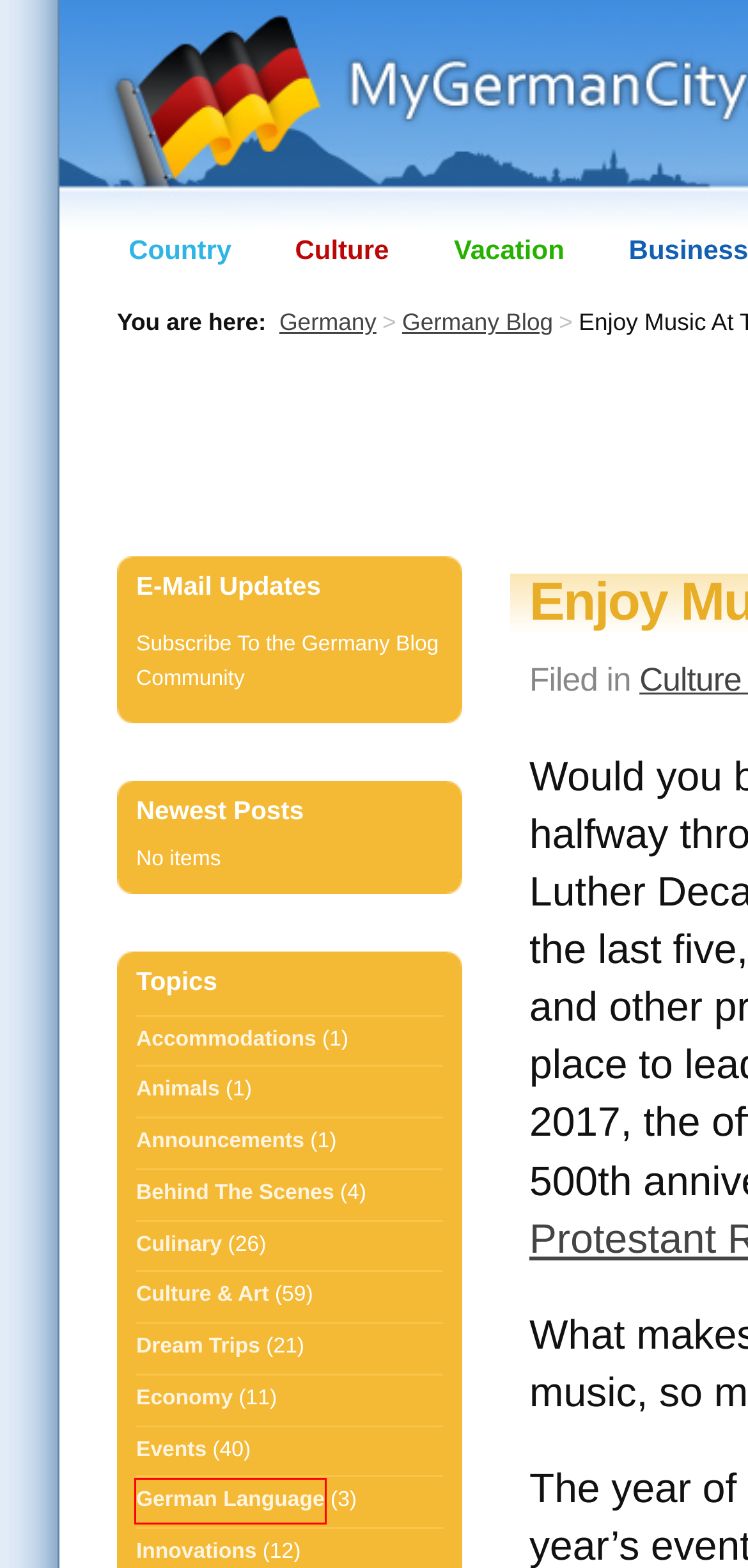You are presented with a screenshot of a webpage containing a red bounding box around an element. Determine which webpage description best describes the new webpage after clicking on the highlighted element. Here are the candidates:
A. Germany Vacation - Rich Diversity And Unforgettable Experiences
B. Accommodations  –  The Germany Blog
C. Economy  –  The Germany Blog
D. Behind The Scenes  –  The Germany Blog
E. Germany - Historical Places, Modern Culture
F. German Culture - Rich And Illustrious
G. German Language  –  The Germany Blog
H. Animals  –  The Germany Blog

G